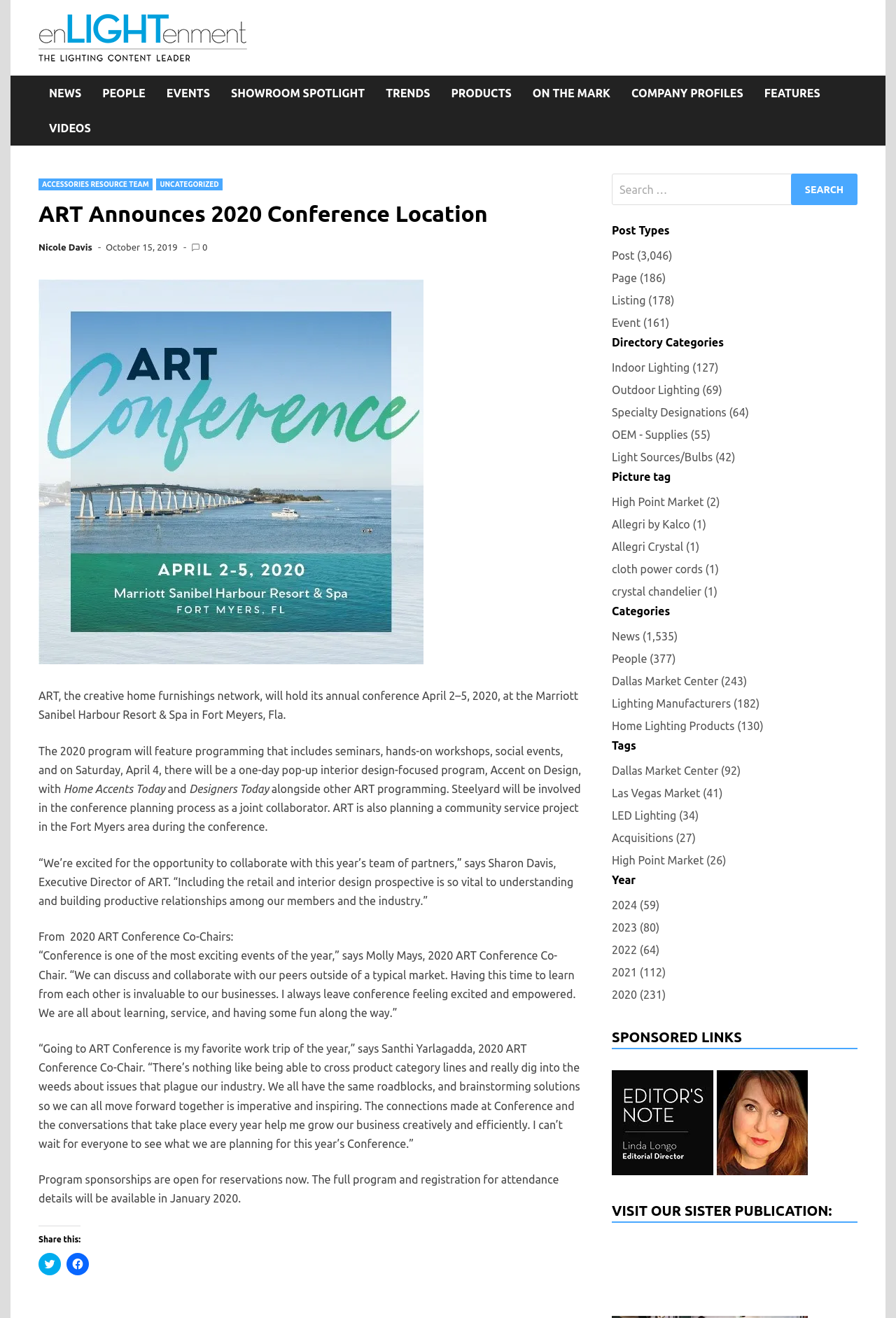Determine which piece of text is the heading of the webpage and provide it.

ART Announces 2020 Conference Location